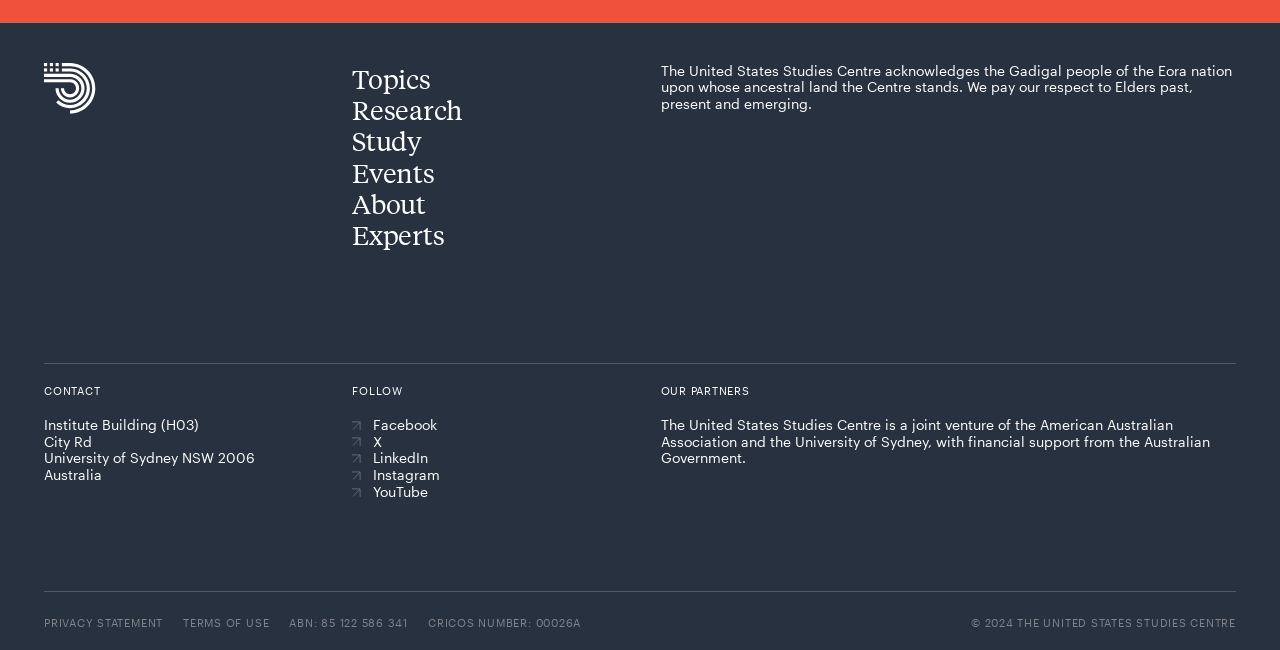Respond with a single word or phrase to the following question:
What is the name of the institution?

United States Studies Centre